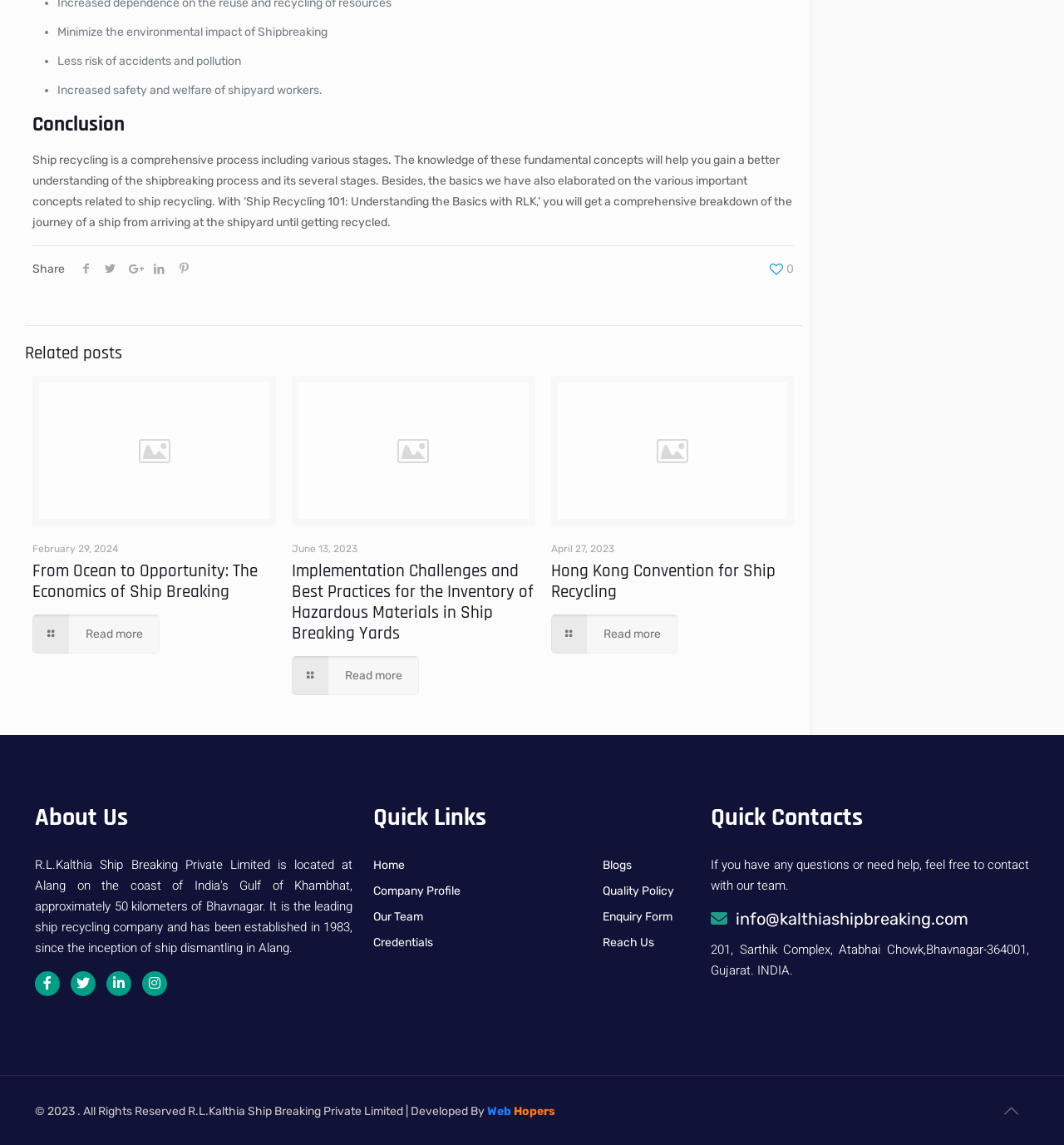Please find the bounding box coordinates of the element that you should click to achieve the following instruction: "Share". The coordinates should be presented as four float numbers between 0 and 1: [left, top, right, bottom].

[0.031, 0.229, 0.061, 0.241]